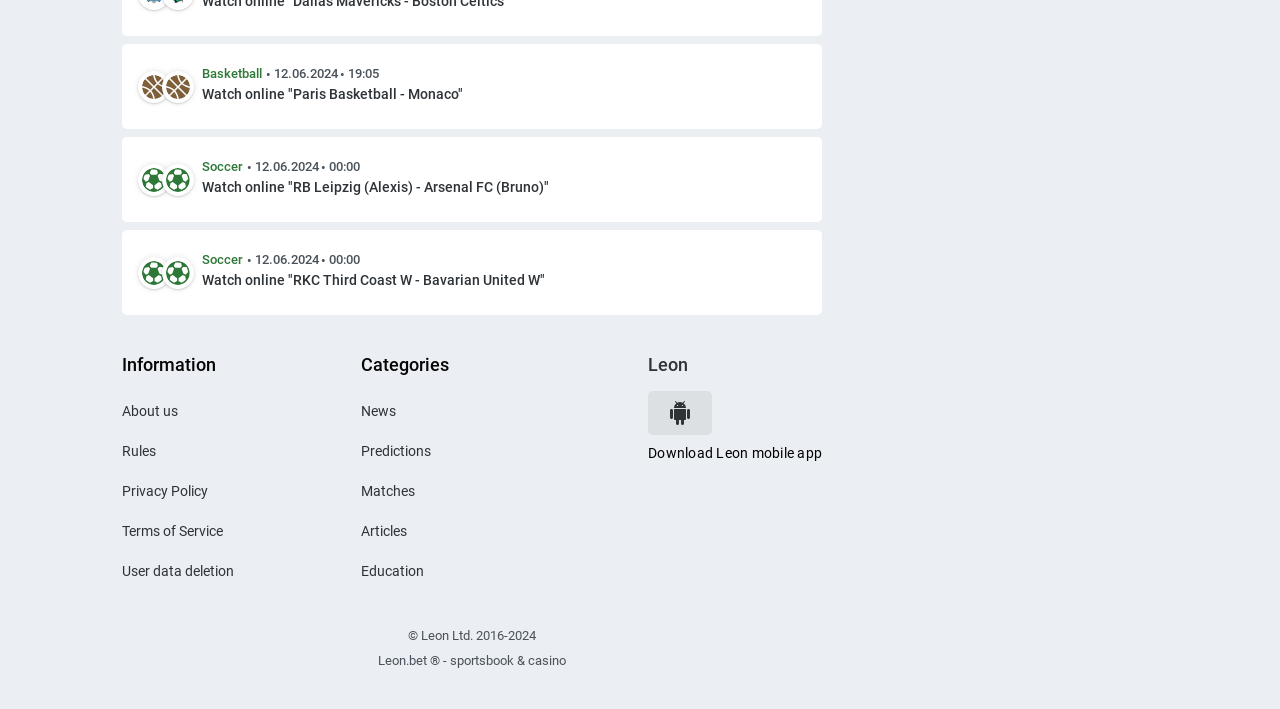Please answer the following question using a single word or phrase: 
What is the type of the link 'About us'?

Information